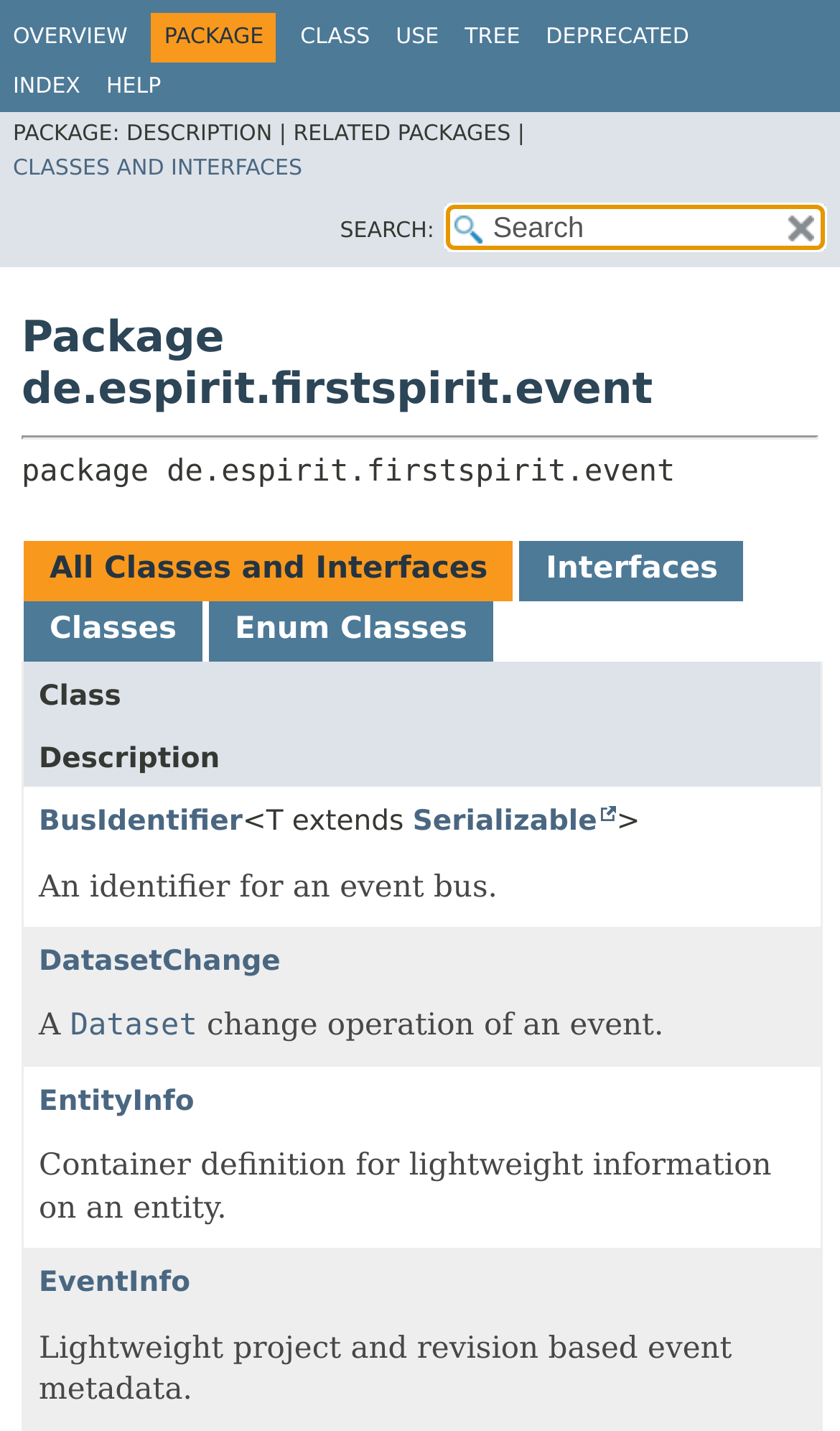Identify the bounding box coordinates for the region to click in order to carry out this instruction: "search for classes and interfaces". Provide the coordinates using four float numbers between 0 and 1, formatted as [left, top, right, bottom].

[0.53, 0.143, 0.982, 0.175]